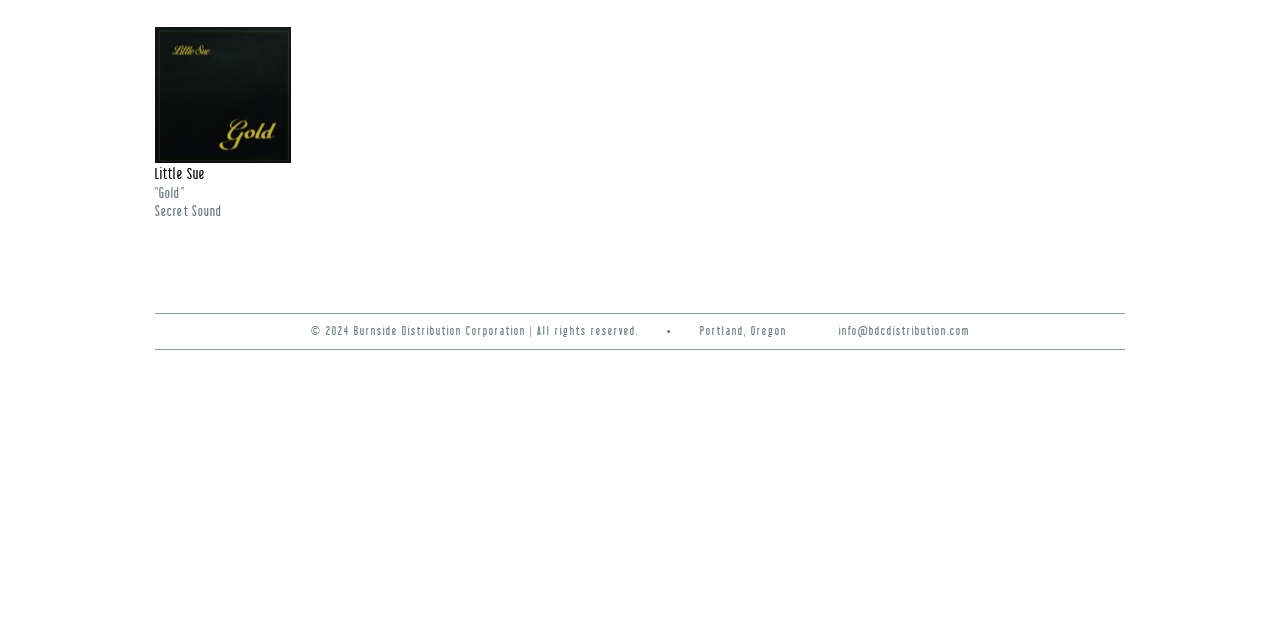Locate the bounding box coordinates of the UI element described by: "Little Sue". Provide the coordinates as four float numbers between 0 and 1, formatted as [left, top, right, bottom].

[0.121, 0.26, 0.16, 0.284]